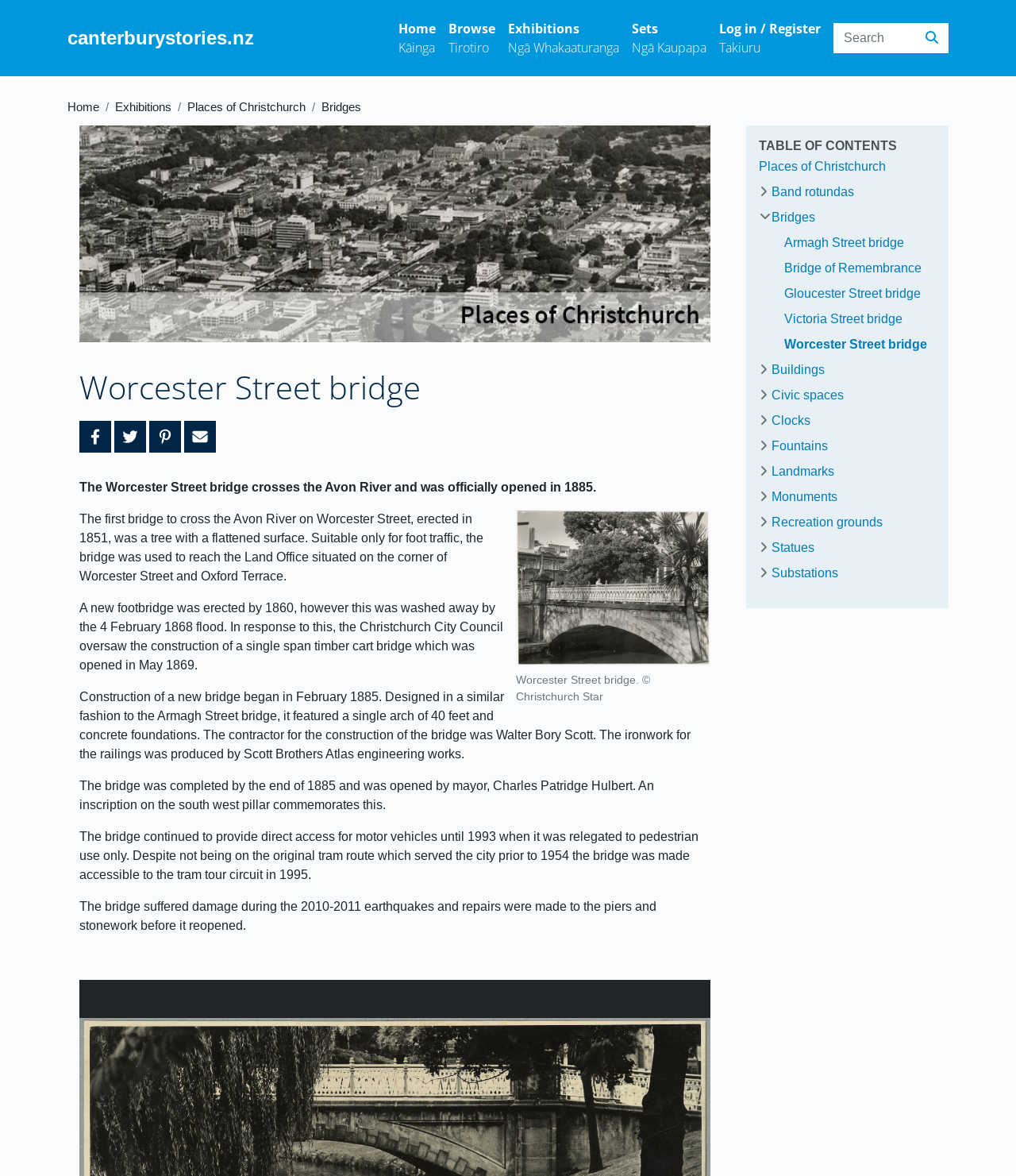Please find the bounding box for the UI component described as follows: "parent_node: Search name="keys" placeholder="Search"".

[0.82, 0.02, 0.901, 0.045]